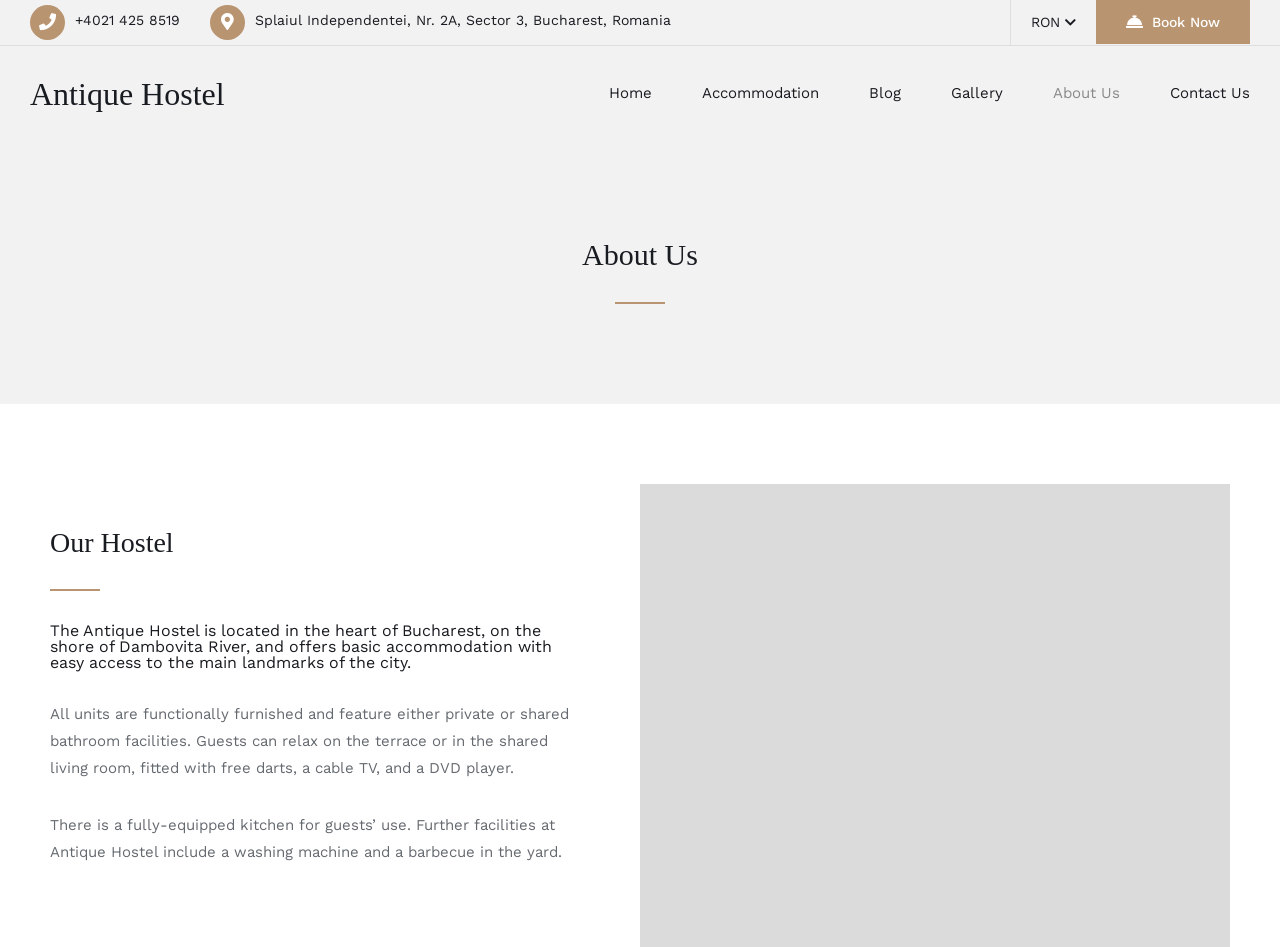Please find and report the bounding box coordinates of the element to click in order to perform the following action: "Call the hostel". The coordinates should be expressed as four float numbers between 0 and 1, in the format [left, top, right, bottom].

[0.059, 0.013, 0.141, 0.03]